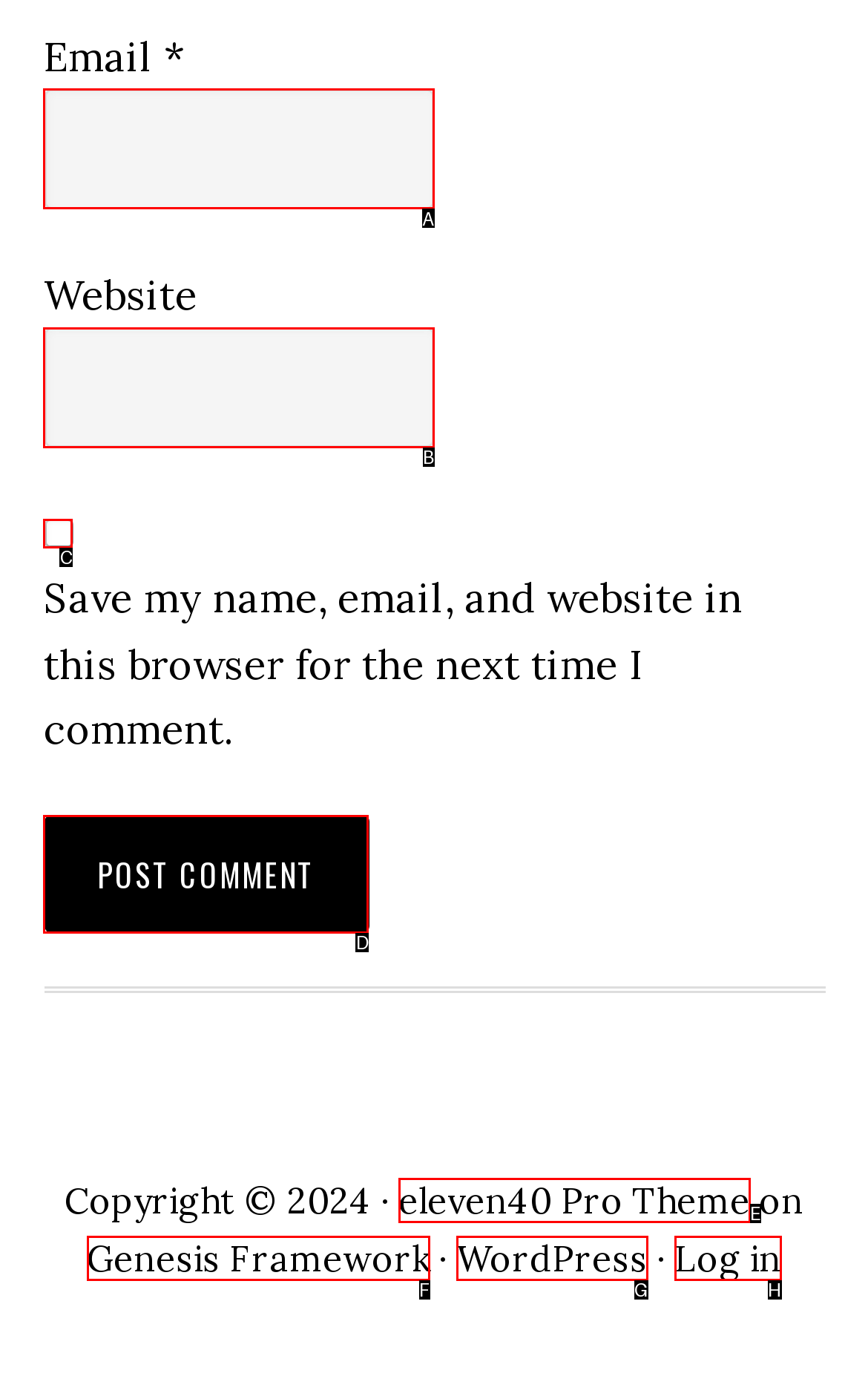Using the description: WordPress, find the HTML element that matches it. Answer with the letter of the chosen option.

G